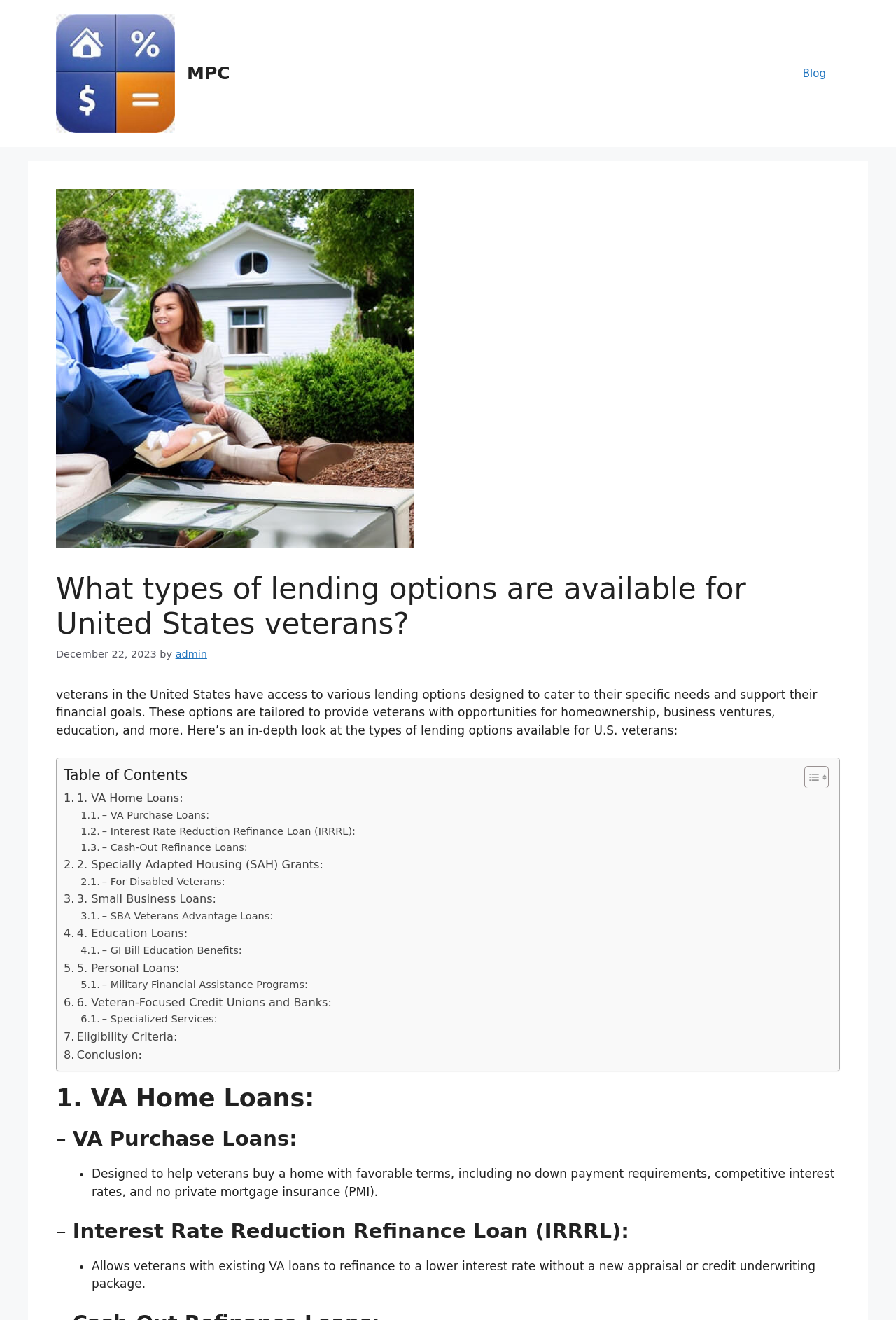What is the GI Bill Education Benefits for?
Answer the question with a detailed and thorough explanation.

The GI Bill Education Benefits are a type of Education Loan that provides financial assistance to veterans for their education.